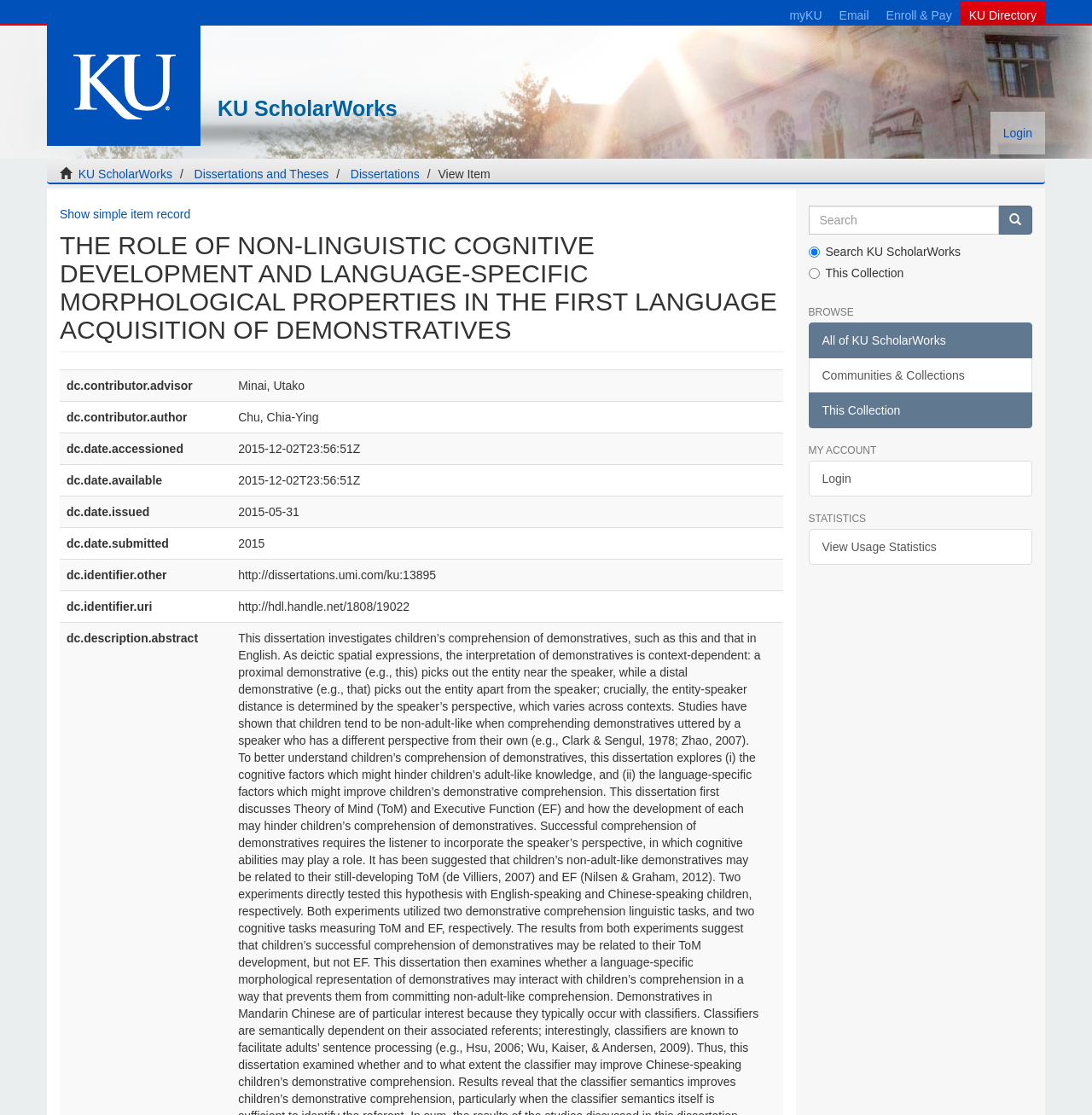Deliver a detailed narrative of the webpage's visual and textual elements.

This webpage appears to be a scholarly article or dissertation page from the University of Kansas (KU) ScholarWorks repository. At the top left, there is a logo of KU, accompanied by a link to the KU homepage. To the right of the logo, there are several links to various KU services, including myKU, Email, Enroll & Pay, and KU Directory.

Below the top navigation bar, there is a heading that displays the title of the article, "THE ROLE OF NON-LINGUISTIC COGNITIVE DEVELOPMENT AND LANGUAGE-SPECIFIC MORPHOLOGICAL PROPERTIES IN THE FIRST LANGUAGE ACQUISITION OF DEMONSTRATIVES." This heading is followed by a table that provides metadata about the article, including the author, advisor, and dates of submission and issuance.

To the right of the metadata table, there is a search box with a "Go" button, allowing users to search within KU ScholarWorks or the current collection. Below the search box, there are three sections: "BROWSE," "MY ACCOUNT," and "STATISTICS." The "BROWSE" section provides links to browse all of KU ScholarWorks or the current collection. The "MY ACCOUNT" section has a link to login, and the "STATISTICS" section has a link to view usage statistics.

Throughout the page, there are several links to related resources, including Dissertations and Theses, and a link to view the item in a simple record format. The overall layout of the page is organized and easy to navigate, with clear headings and concise text.